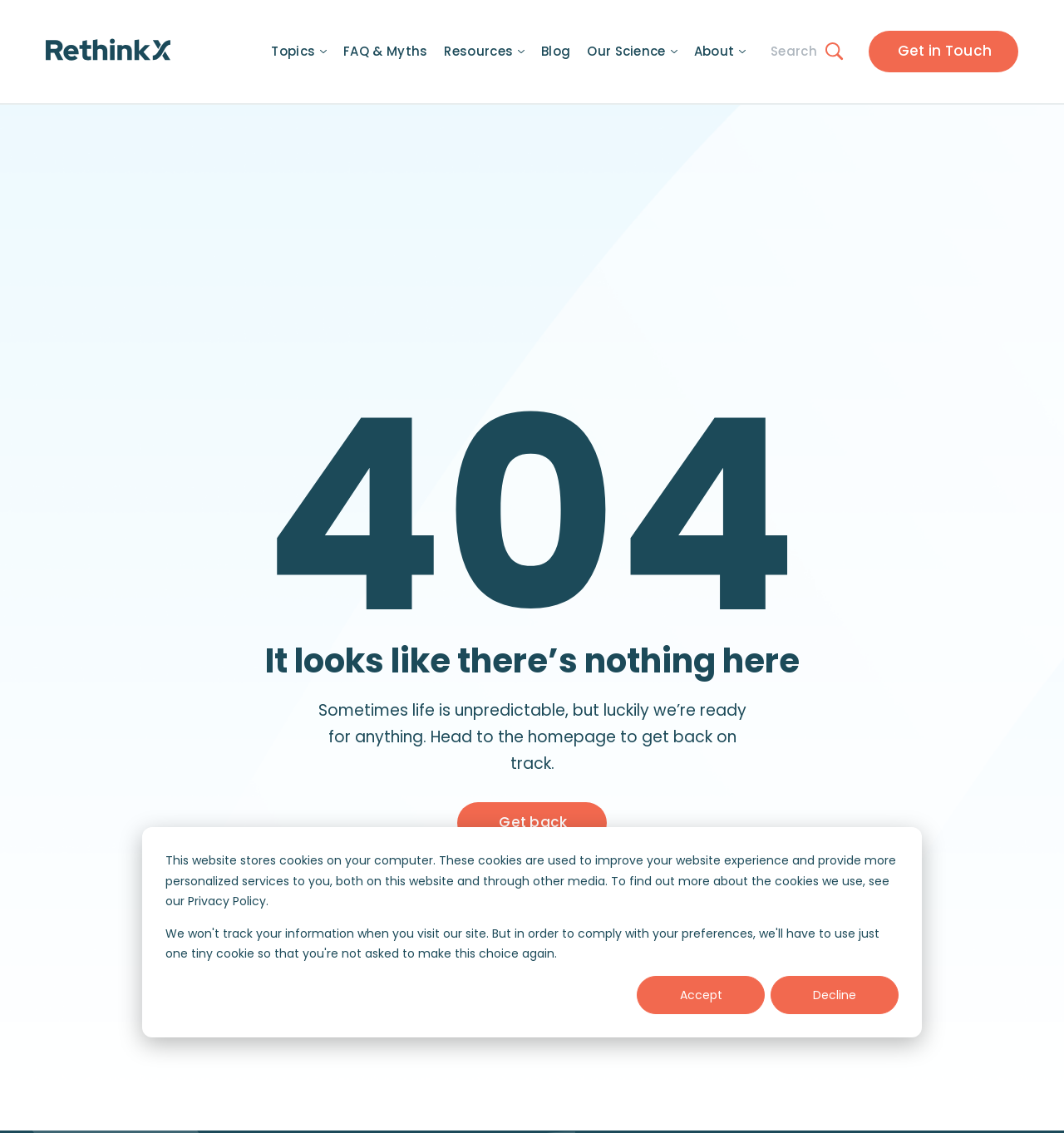Reply to the question with a single word or phrase:
What is the position of the 'Get back' link?

Below the 404 image